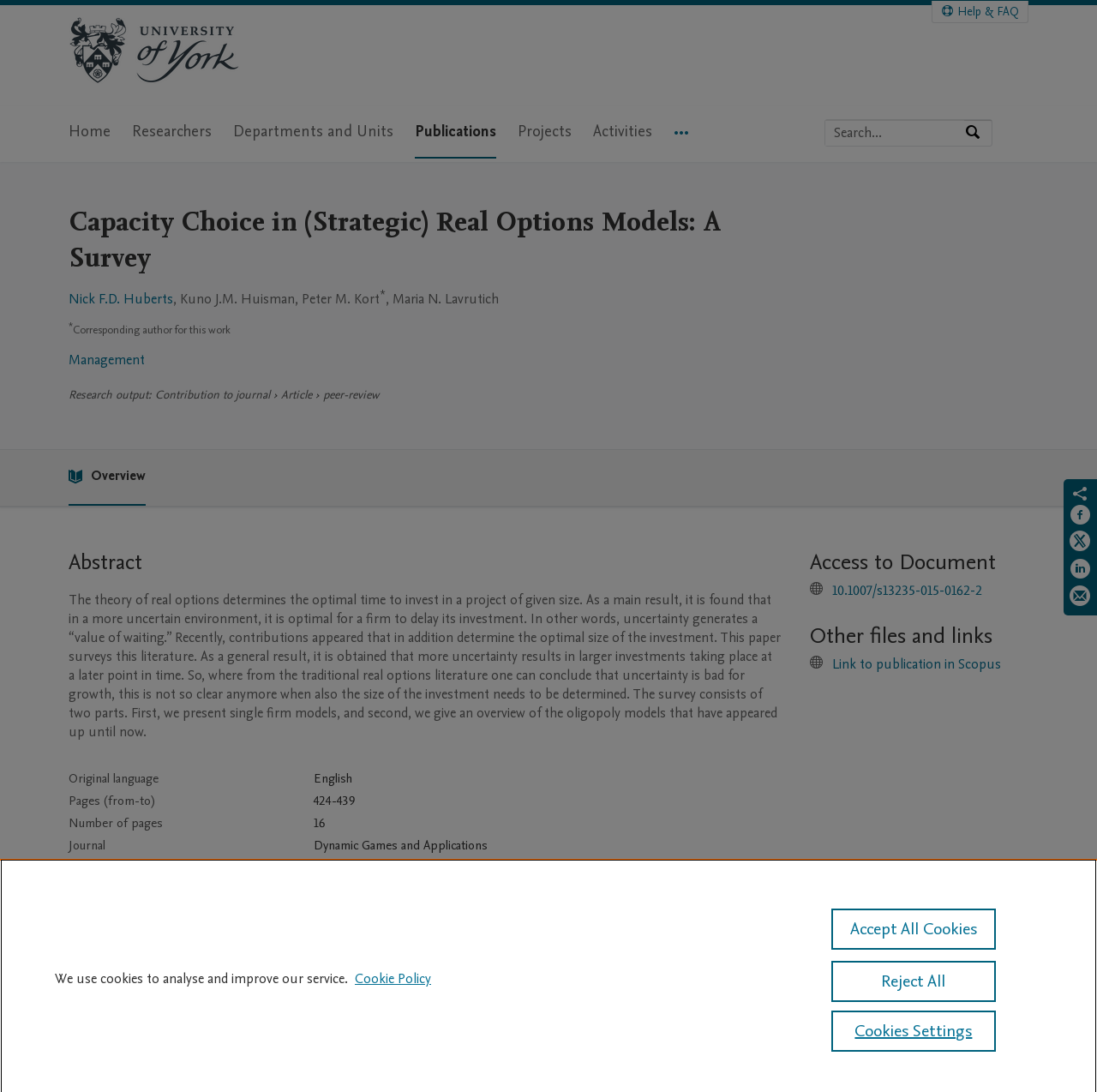Provide the bounding box coordinates of the HTML element described as: "Dynamic Games and Applications". The bounding box coordinates should be four float numbers between 0 and 1, i.e., [left, top, right, bottom].

[0.286, 0.766, 0.444, 0.782]